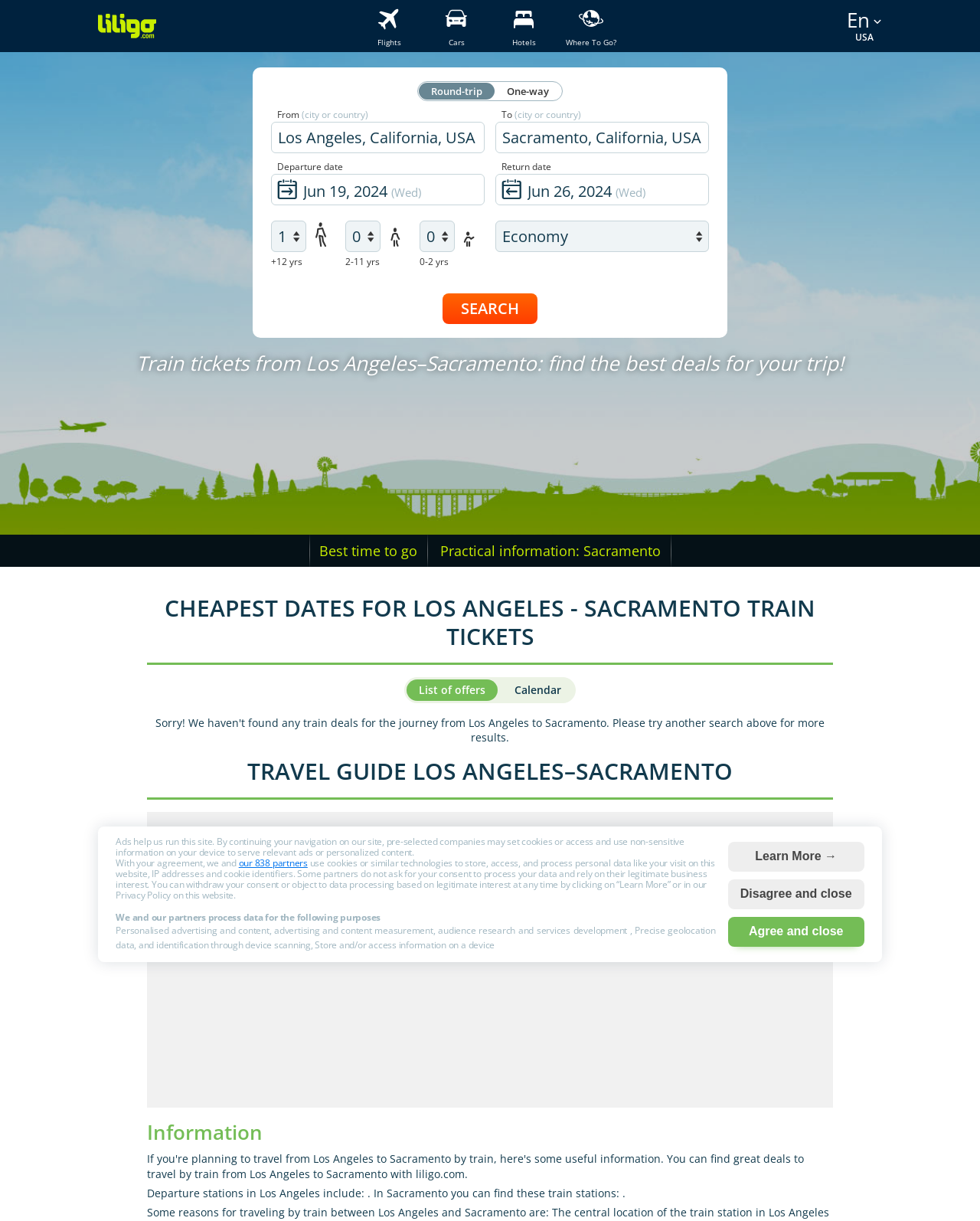Please respond to the question using a single word or phrase:
What is the return date initially set to?

June 26, 2024